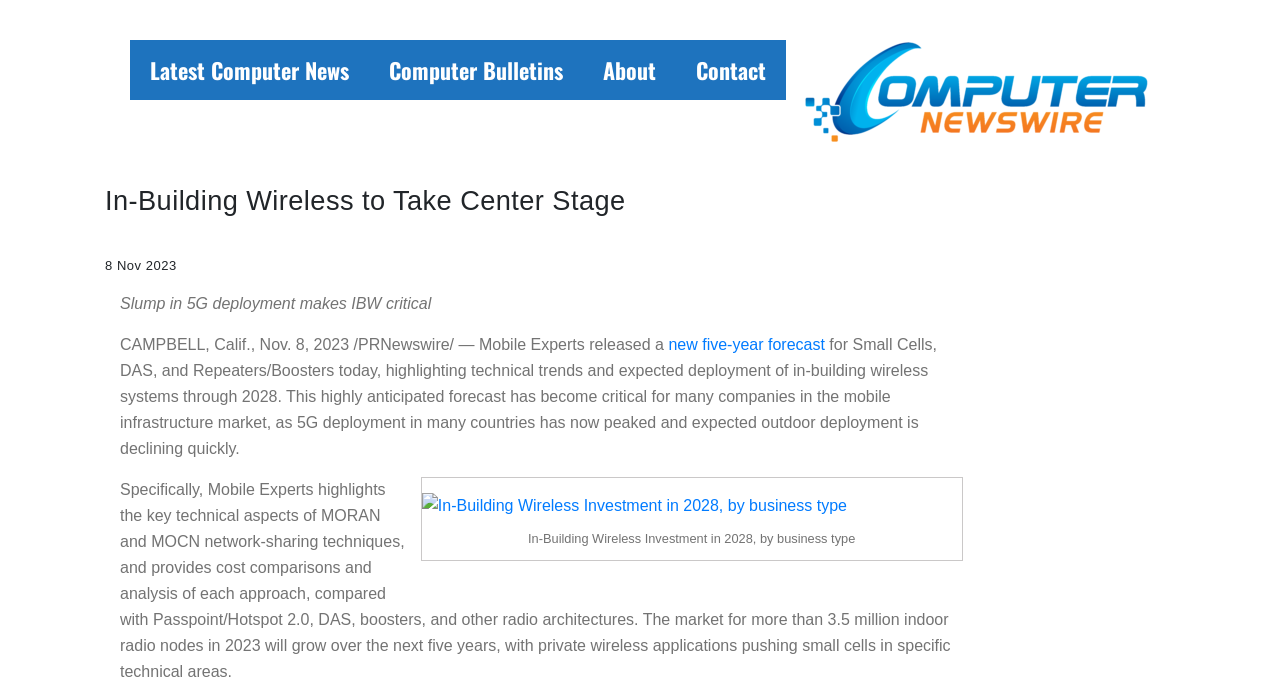What is the date of the news release?
Using the image, provide a concise answer in one word or a short phrase.

Nov. 8, 2023